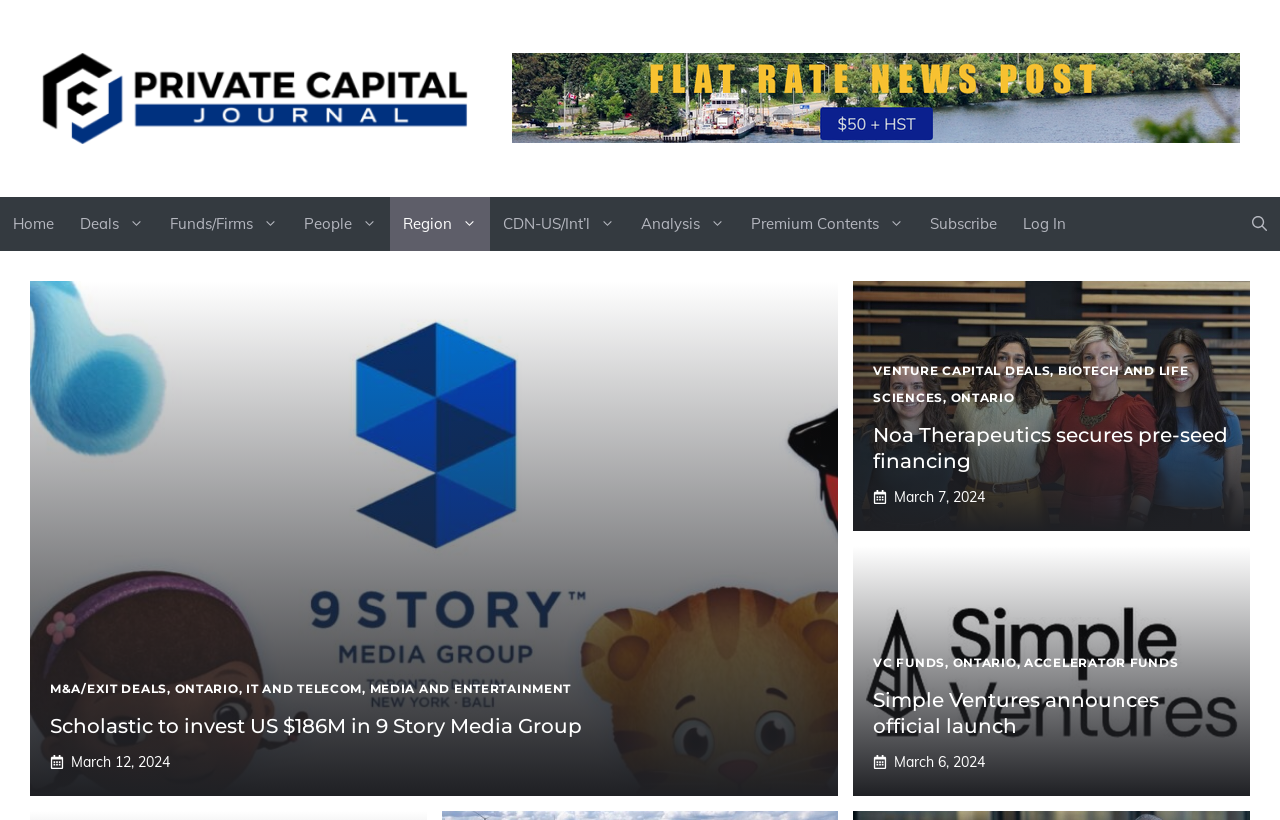What is the date of the second article?
Kindly offer a detailed explanation using the data available in the image.

The date of the second article can be found in the time element with the text 'March 7, 2024', which is located below the heading 'Noa Therapeutics secures pre-seed financing'.